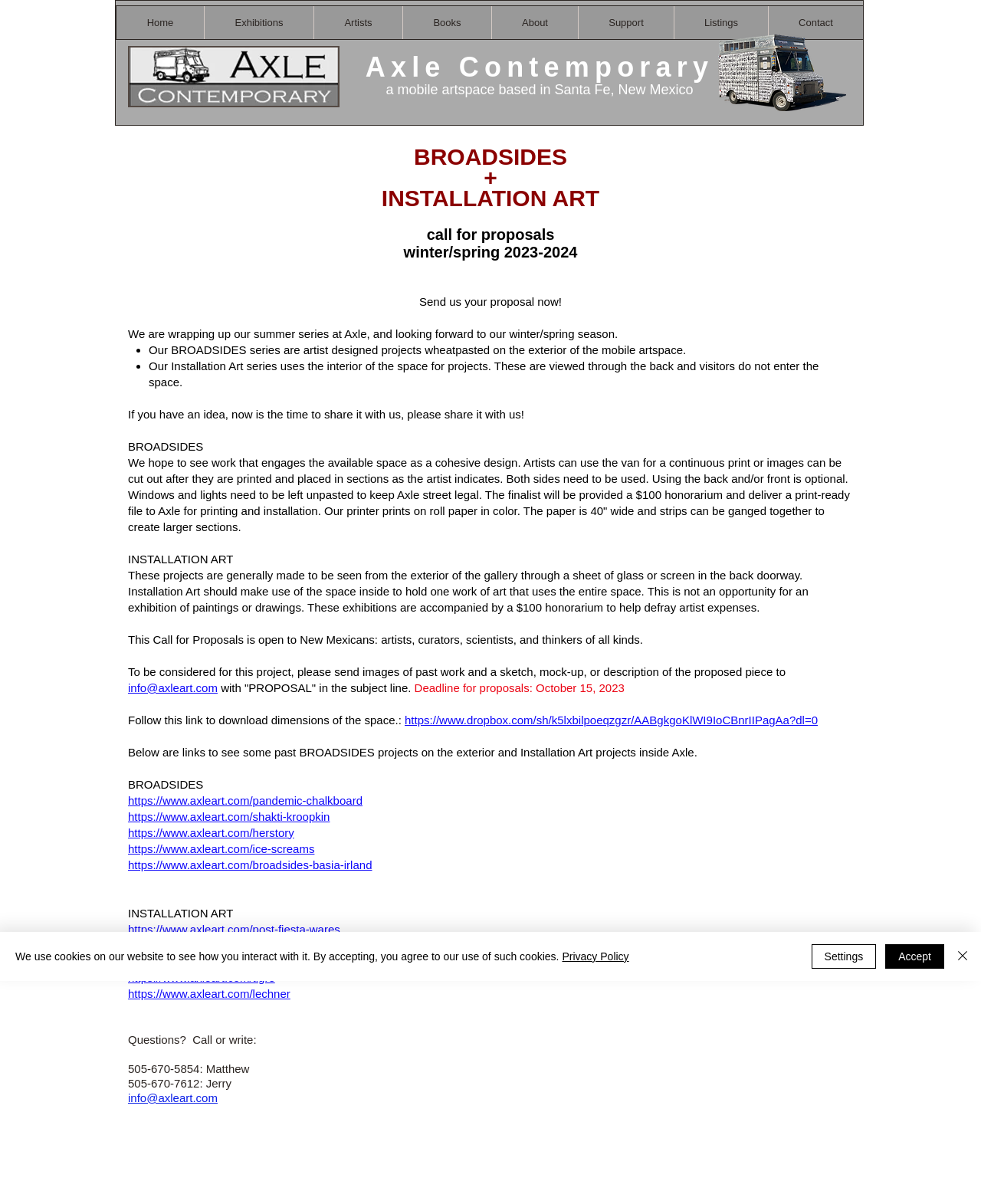Provide a brief response to the question below using a single word or phrase: 
What is the name of the mobile artspace?

Axle Contemporary